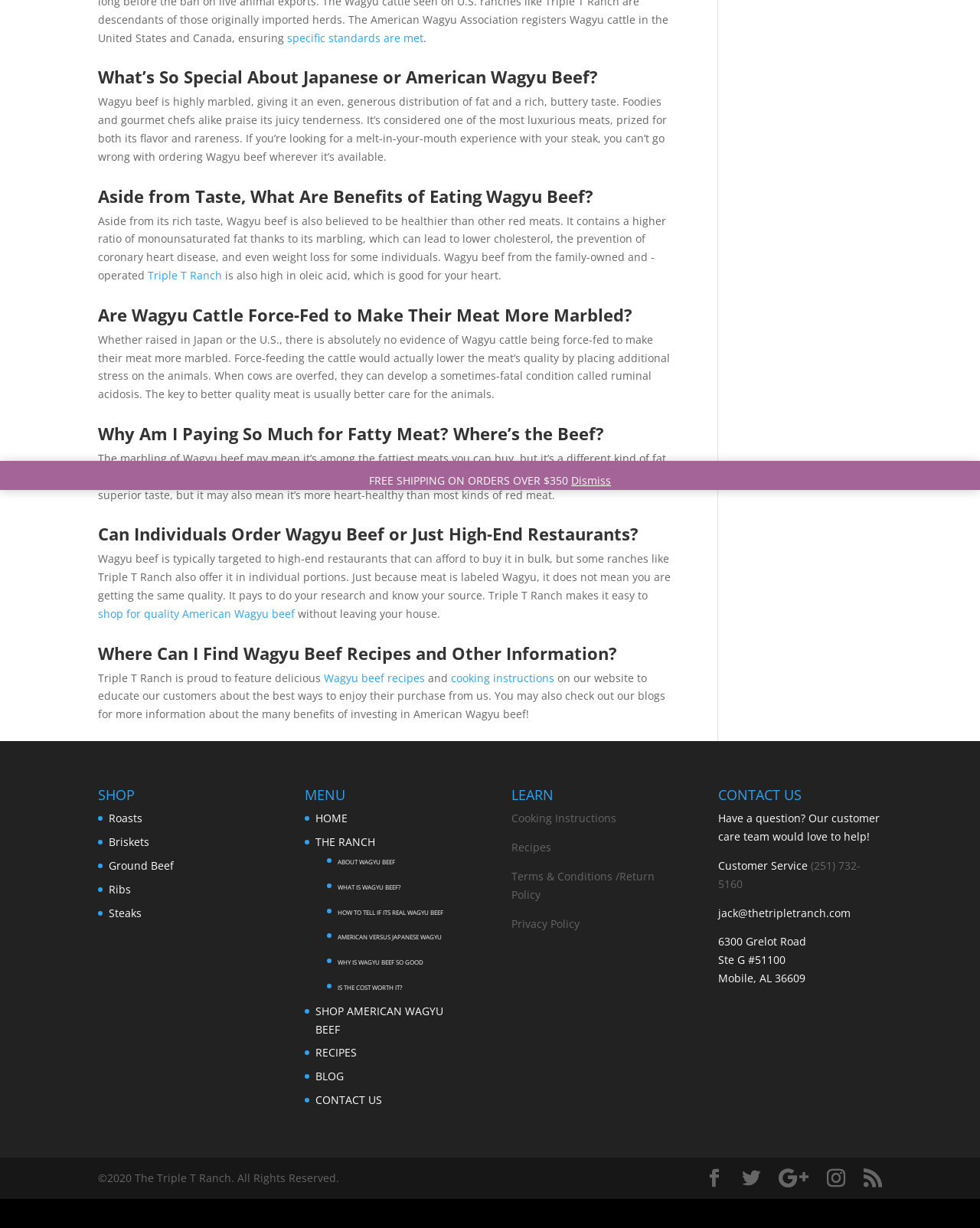Mark the bounding box of the element that matches the following description: "Roasts".

[0.111, 0.66, 0.145, 0.672]